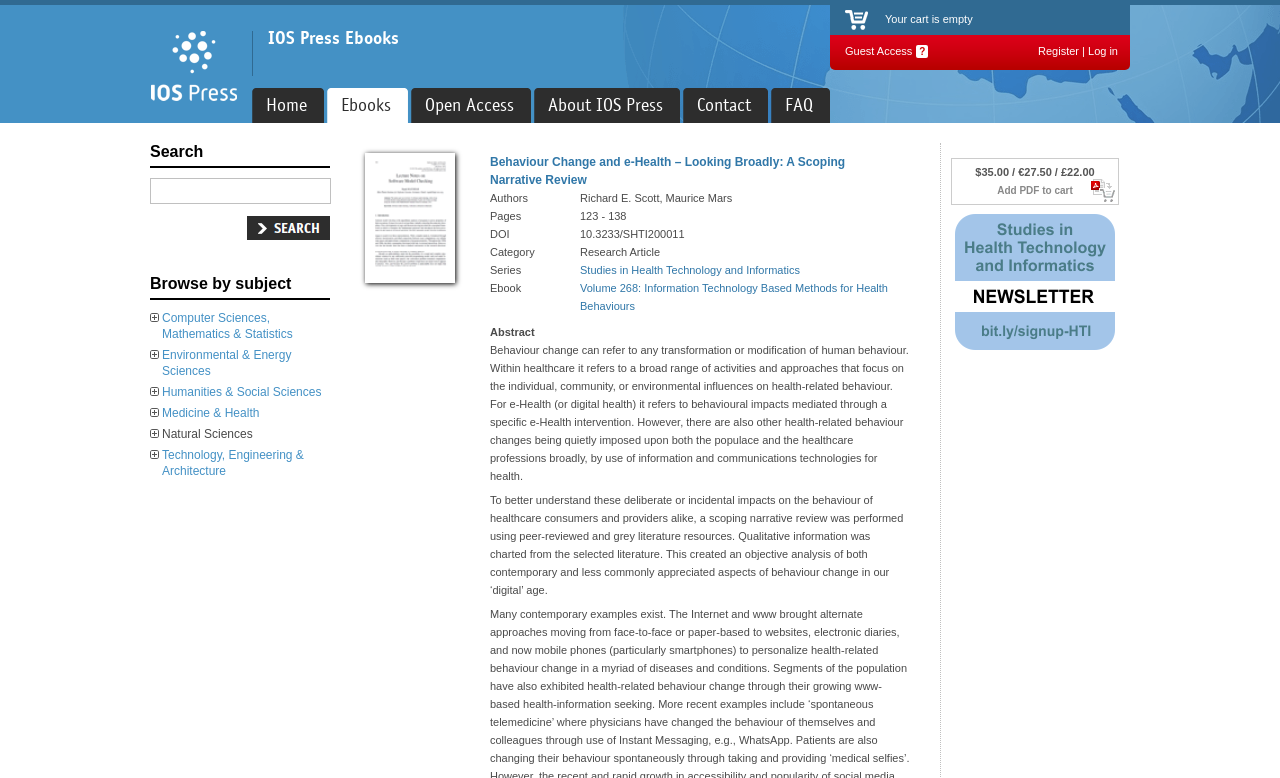What is the category of the ebook?
Based on the image, give a one-word or short phrase answer.

Research Article